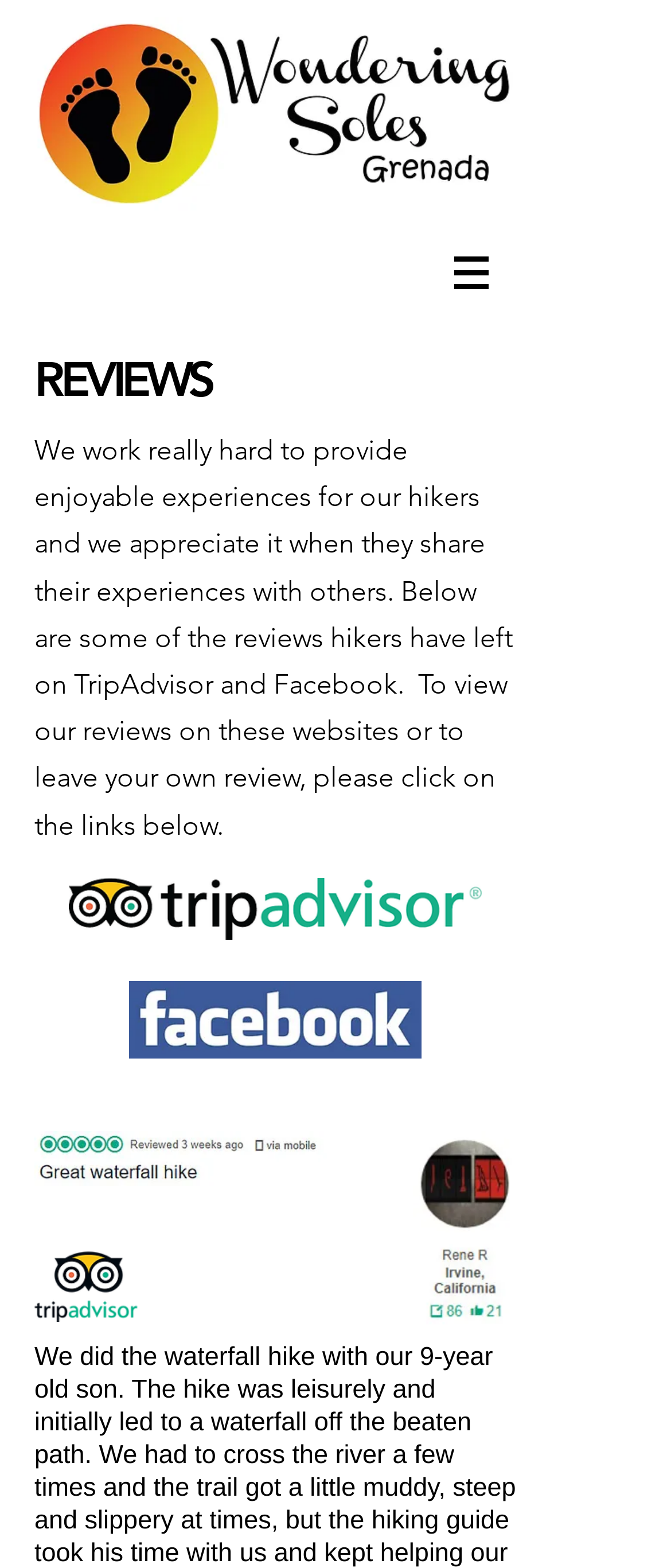What type of experiences do wonderingsoles provide?
Provide a fully detailed and comprehensive answer to the question.

Based on the text on the webpage, it appears that wonderingsoles provide hiking experiences, as they mention 'hikers' and 'enjoyable experiences for our hikers'.